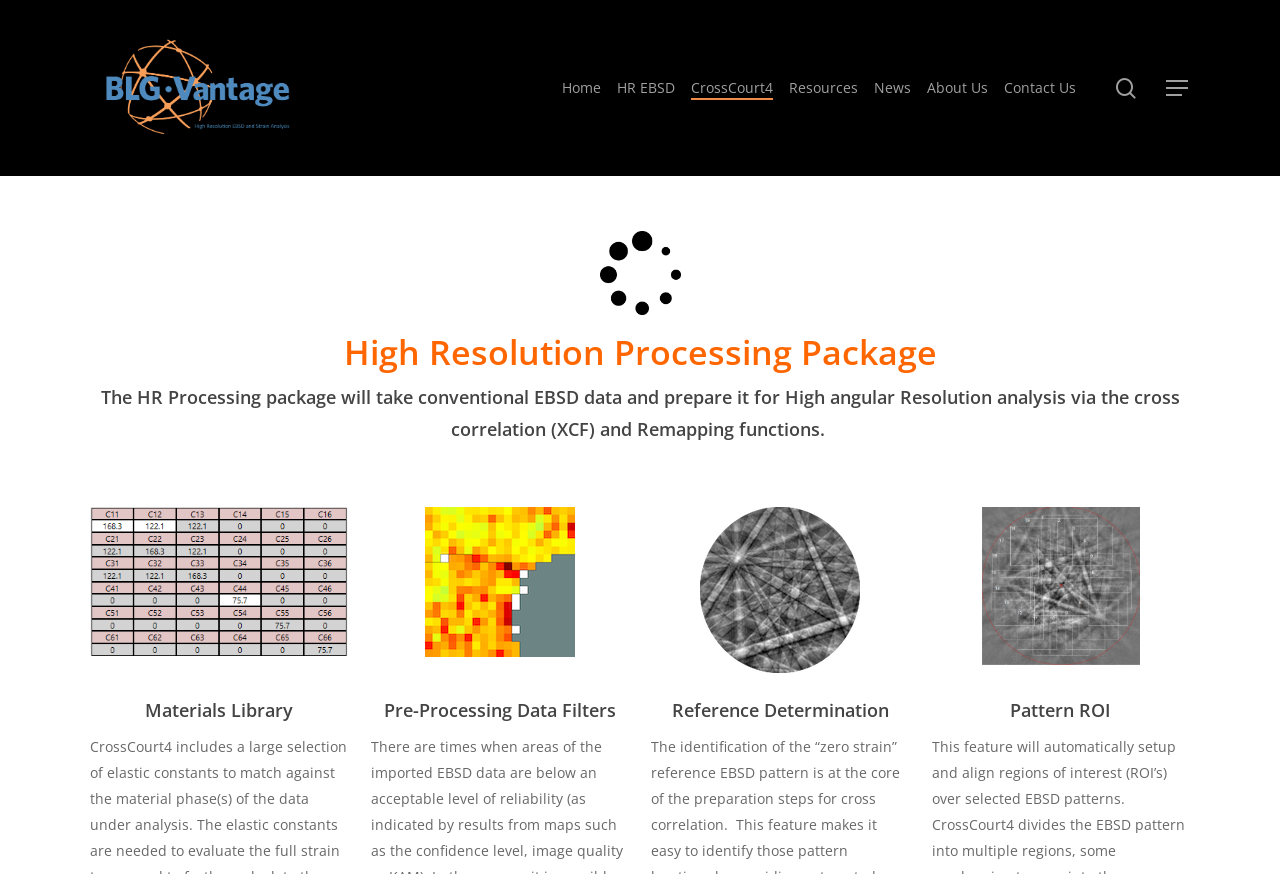Find the bounding box coordinates of the clickable region needed to perform the following instruction: "go to home page". The coordinates should be provided as four float numbers between 0 and 1, i.e., [left, top, right, bottom].

[0.439, 0.089, 0.47, 0.112]